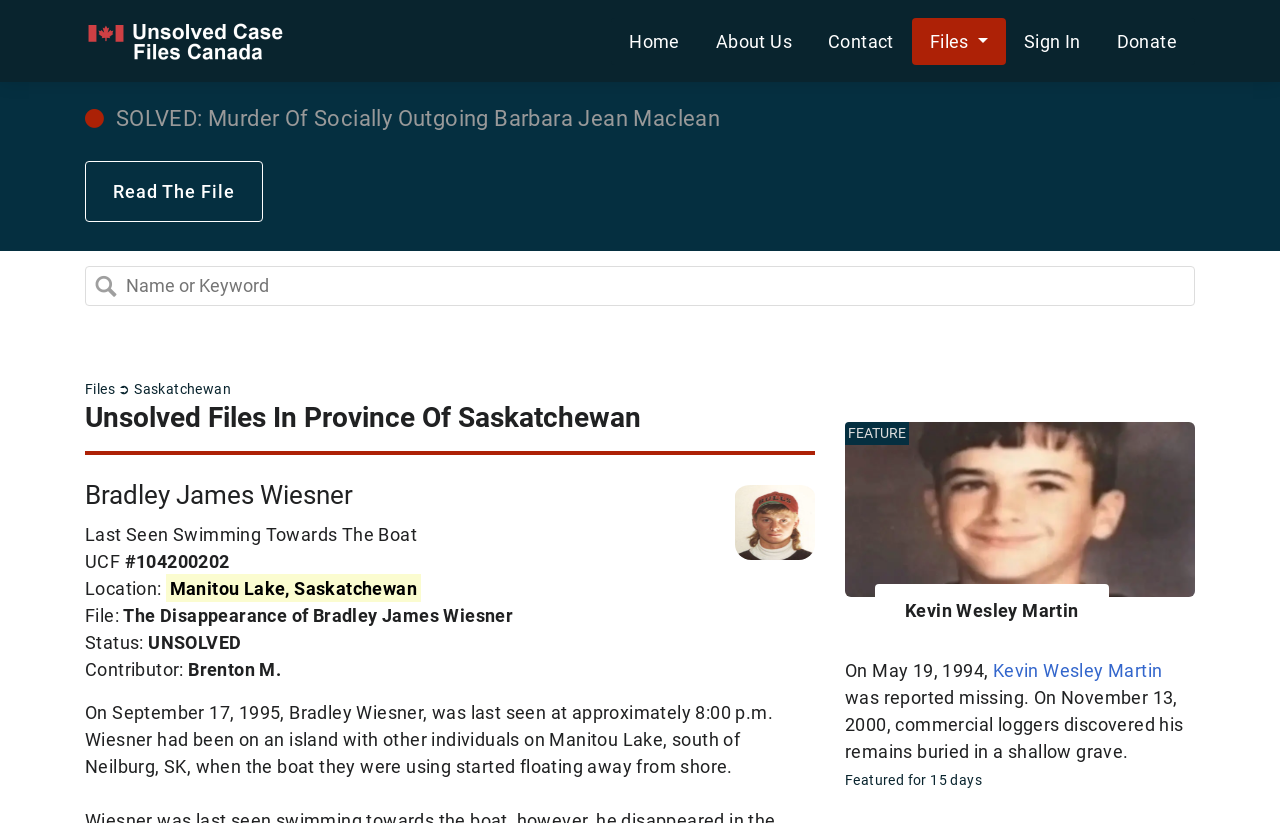Show the bounding box coordinates of the region that should be clicked to follow the instruction: "Read the file of Barbara Jean Maclean."

[0.066, 0.196, 0.205, 0.27]